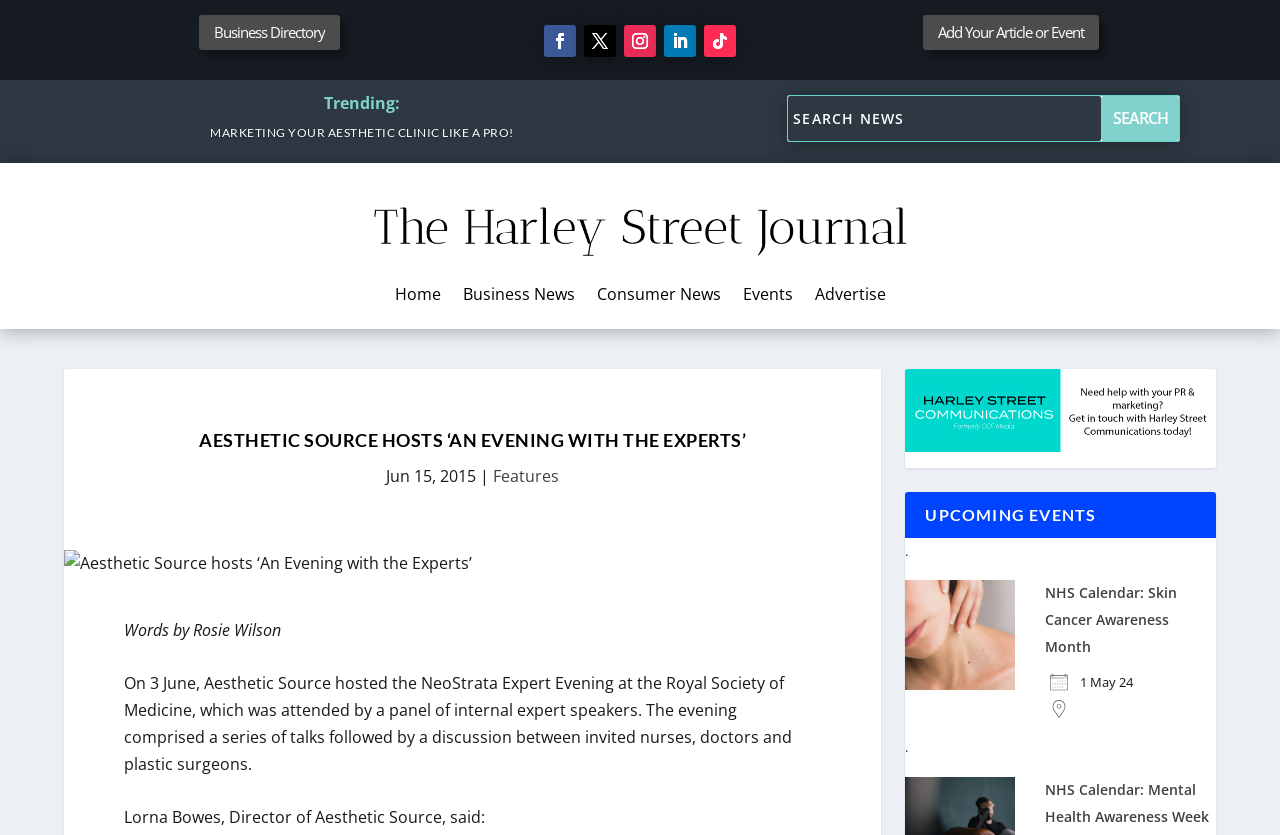Please specify the bounding box coordinates of the area that should be clicked to accomplish the following instruction: "View the article 'MARKETING YOUR AESTHETIC CLINIC LIKE A PRO!' ". The coordinates should consist of four float numbers between 0 and 1, i.e., [left, top, right, bottom].

[0.164, 0.15, 0.401, 0.168]